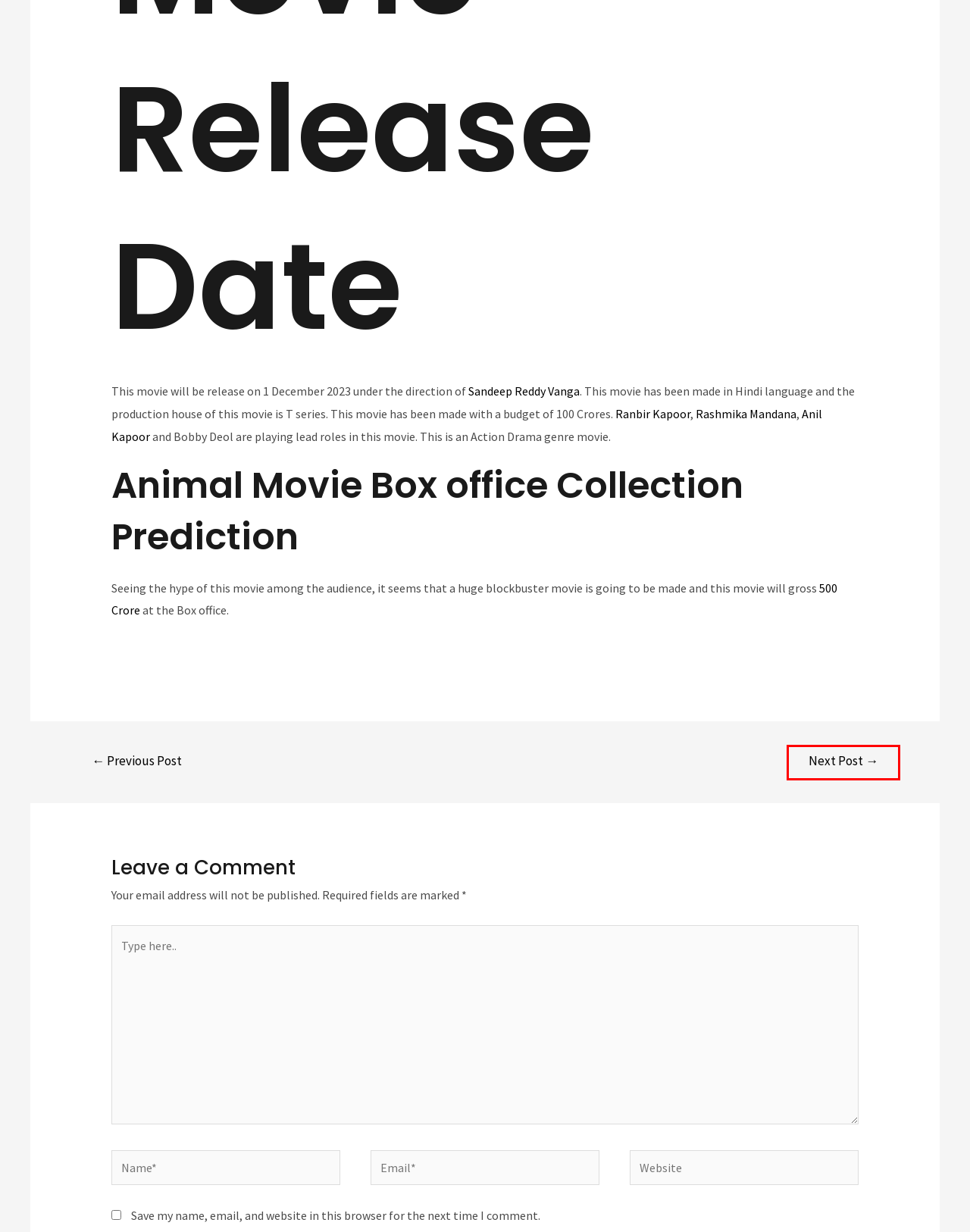You have a screenshot of a webpage with a red bounding box highlighting a UI element. Your task is to select the best webpage description that corresponds to the new webpage after clicking the element. Here are the descriptions:
A. Arnold Schwarzenegger Movies - epiccinemaadventure
B. Bollywood Best Romantic Movie - epiccinemaadventure
C. Bollywood Evergreen Movies - epiccinemaadventure
D. Bollywood Best Thriller Movie - epiccinemaadventure
E. World Most Expensive Movie Ever Made - epiccinemaadventure
F. World Most Flop Movie - epiccinemaadventure
G. Web Series - epiccinemaadventure
H. Rocky Aur Rani Ki Prem Kahani - epiccinemaadventure

C